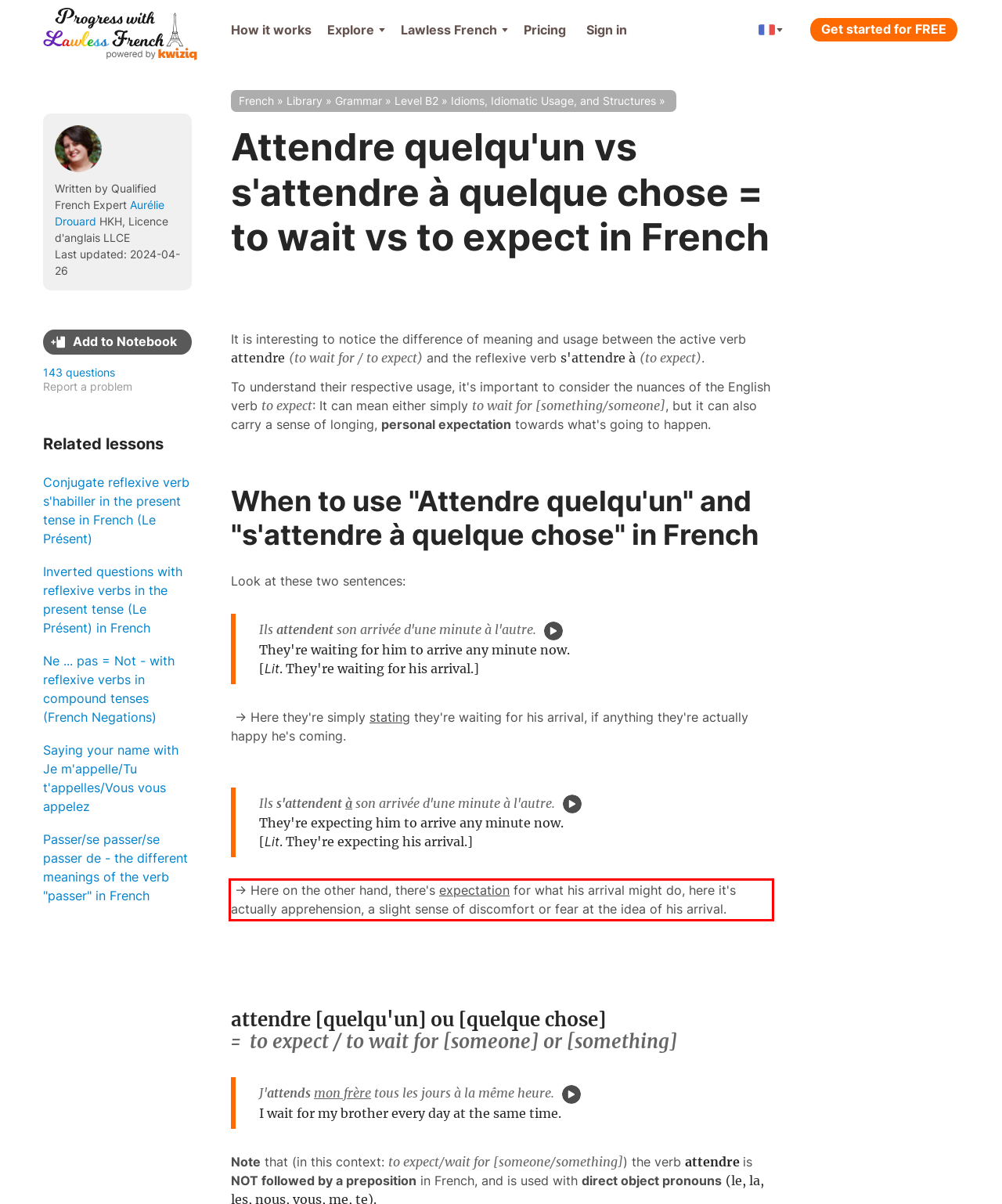Analyze the screenshot of the webpage and extract the text from the UI element that is inside the red bounding box.

-> Here on the other hand, there's expectation for what his arrival might do, here it's actually apprehension, a slight sense of discomfort or fear at the idea of his arrival.